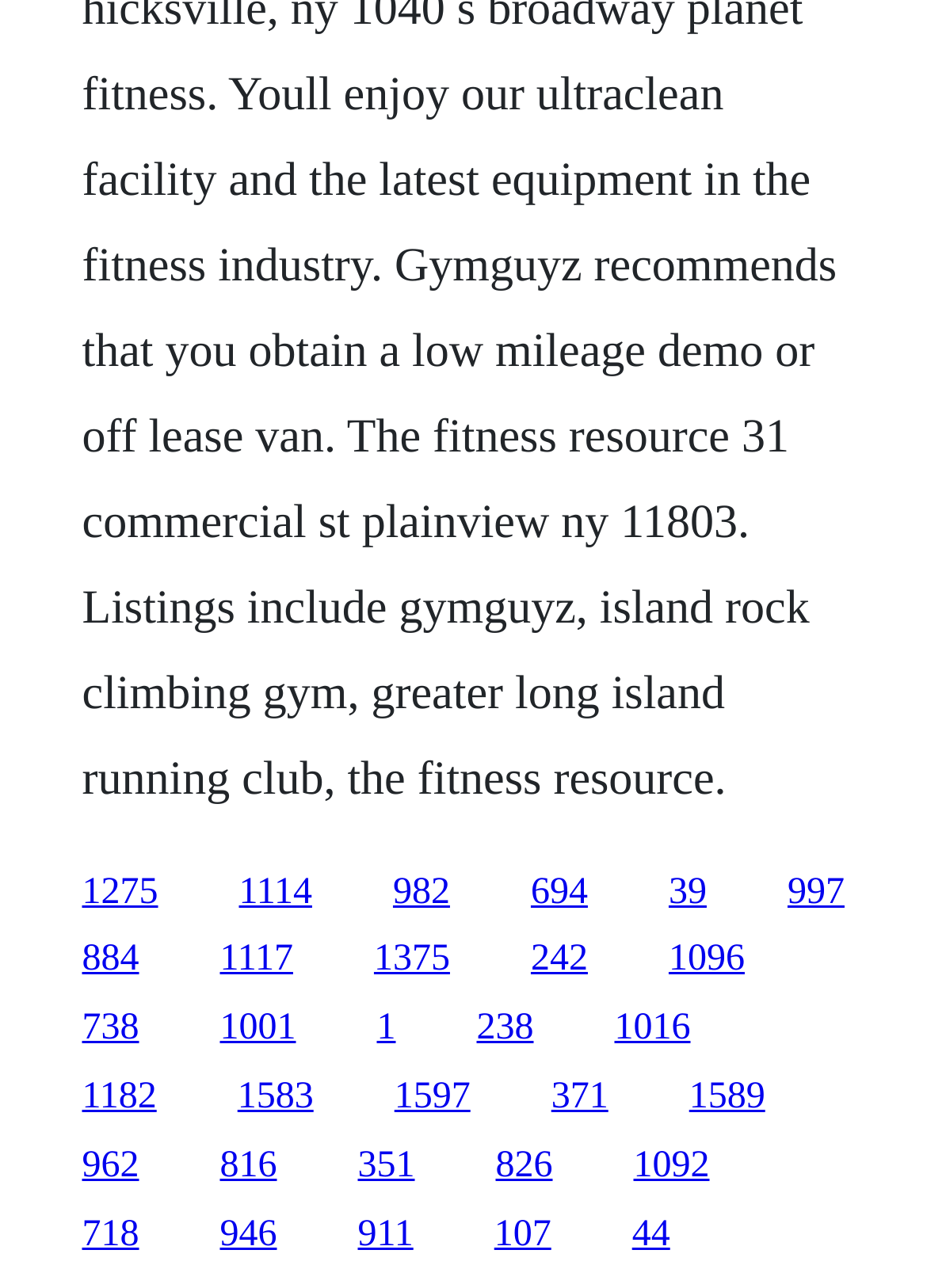Please determine the bounding box coordinates of the element to click in order to execute the following instruction: "go to the fifth link". The coordinates should be four float numbers between 0 and 1, specified as [left, top, right, bottom].

[0.721, 0.676, 0.762, 0.708]